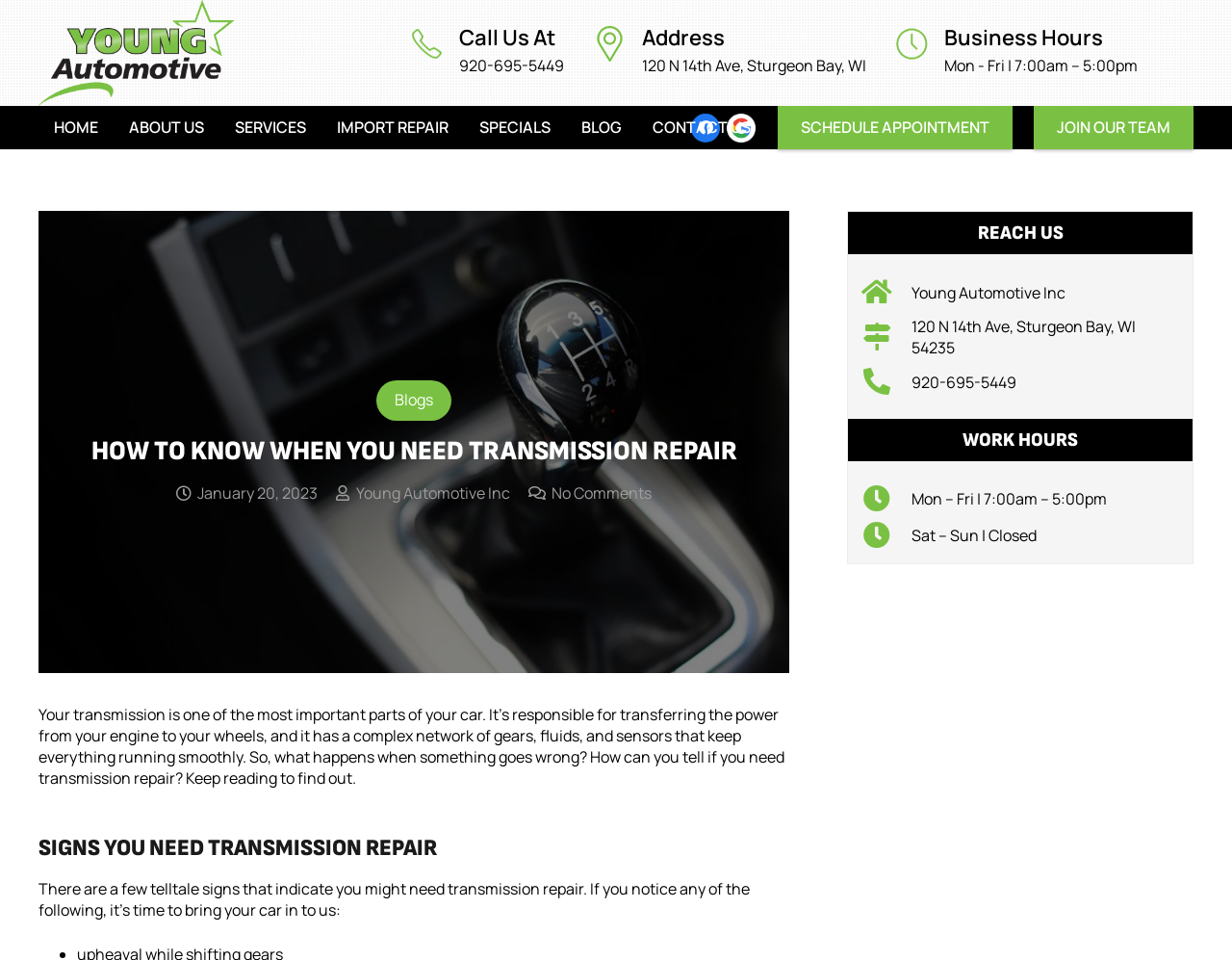Using the provided description Contact US, find the bounding box coordinates for the UI element. Provide the coordinates in (top-left x, top-left y, bottom-right x, bottom-right y) format, ensuring all values are between 0 and 1.

None